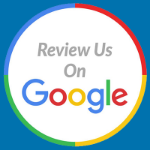Produce a meticulous caption for the image.

The image prominently features a circular logo encouraging viewers to "Review Us On Google." The design is characterized by bright, engaging colors: a red and yellow border encircling the logo, with green and blue segments completing the circle. In the center, the text is rendered in a bold, easy-to-read font, emphasizing the call to action for reviews. This visual element aims to enhance engagement with customers, inviting them to share their feedback and experiences, contributing to the online reputation of the company or service being promoted.